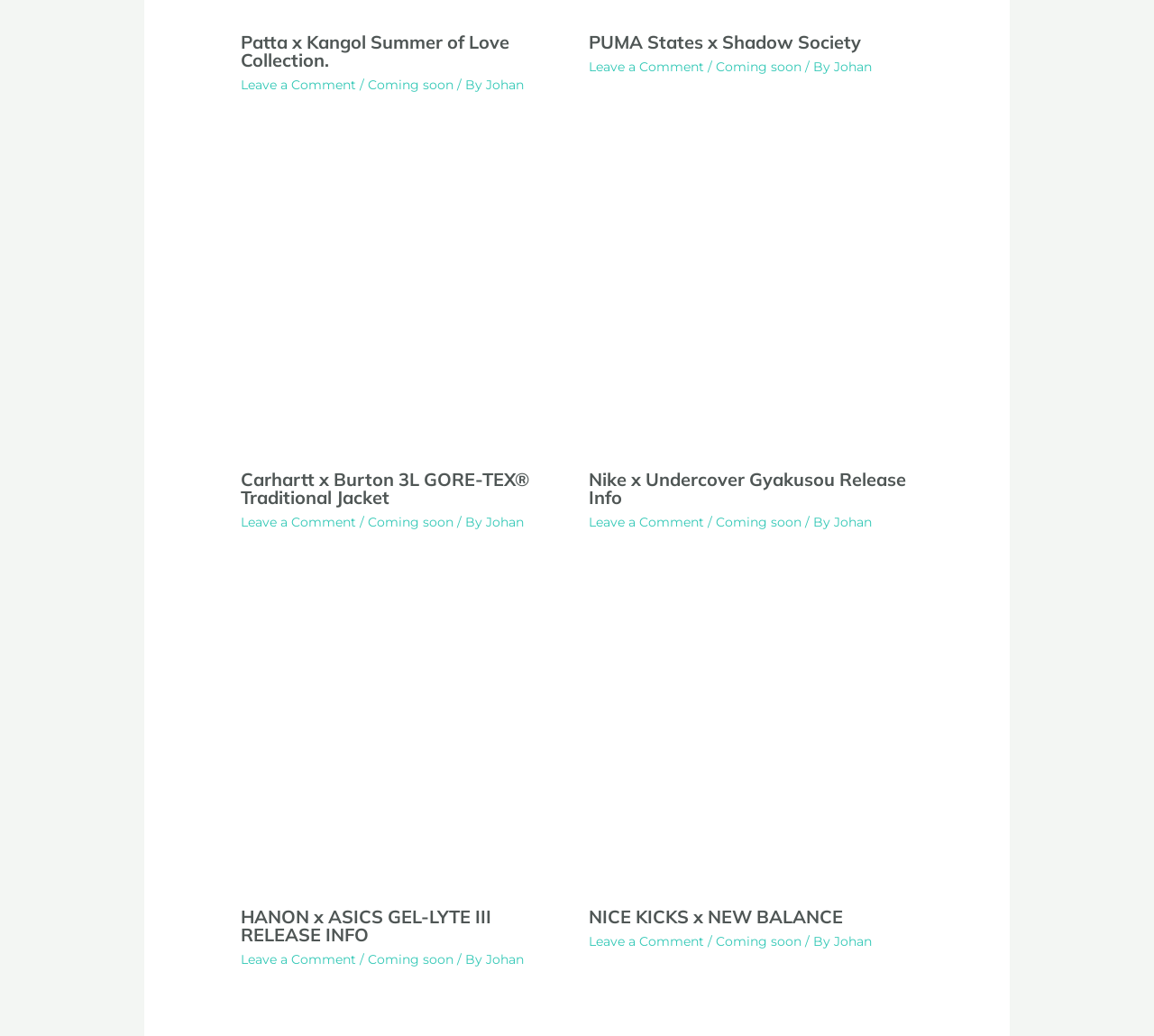Give a concise answer of one word or phrase to the question: 
How many articles are on this webpage?

4